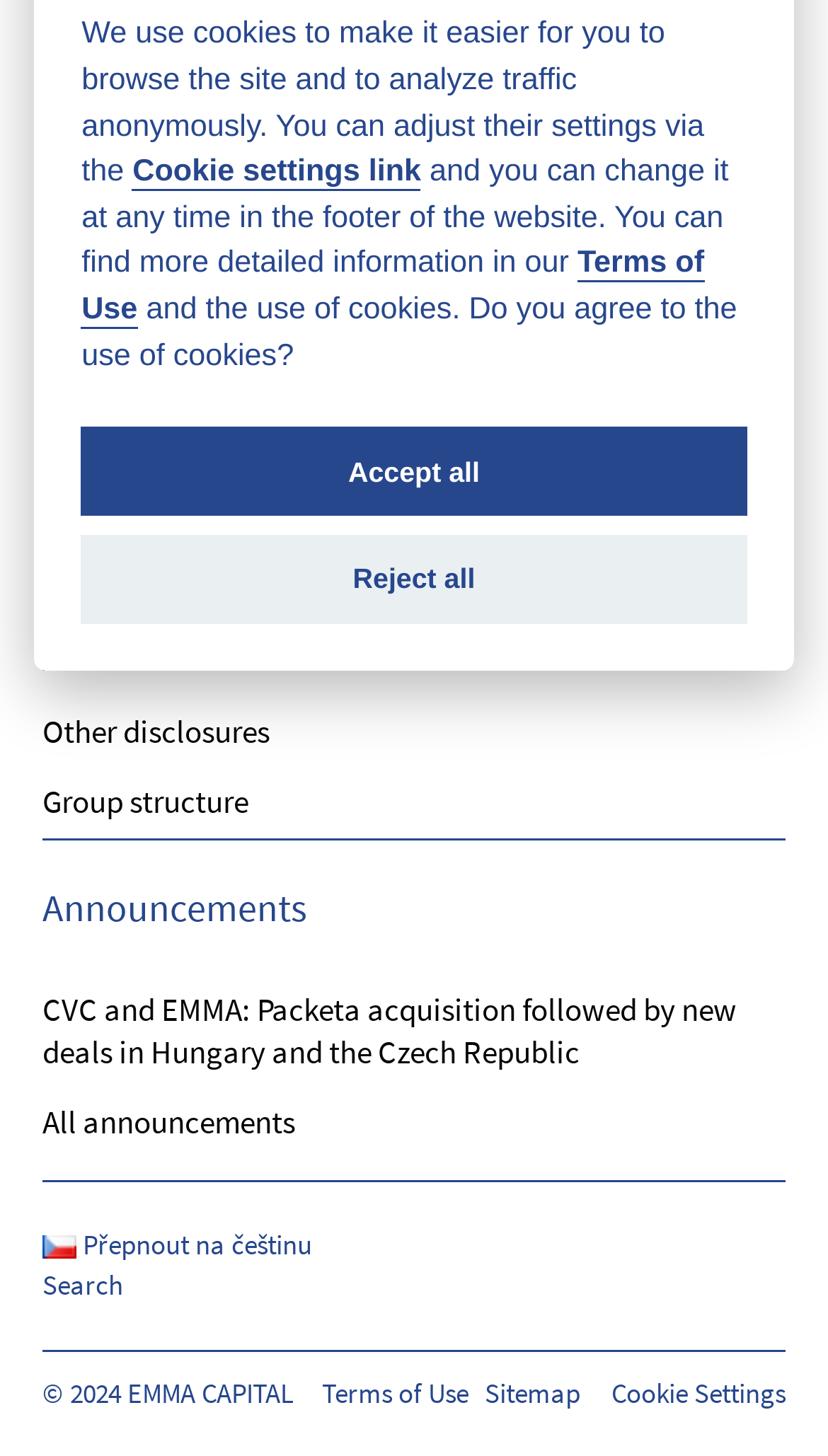Locate and provide the bounding box coordinates for the HTML element that matches this description: "Sitemap".

[0.586, 0.943, 0.714, 0.971]